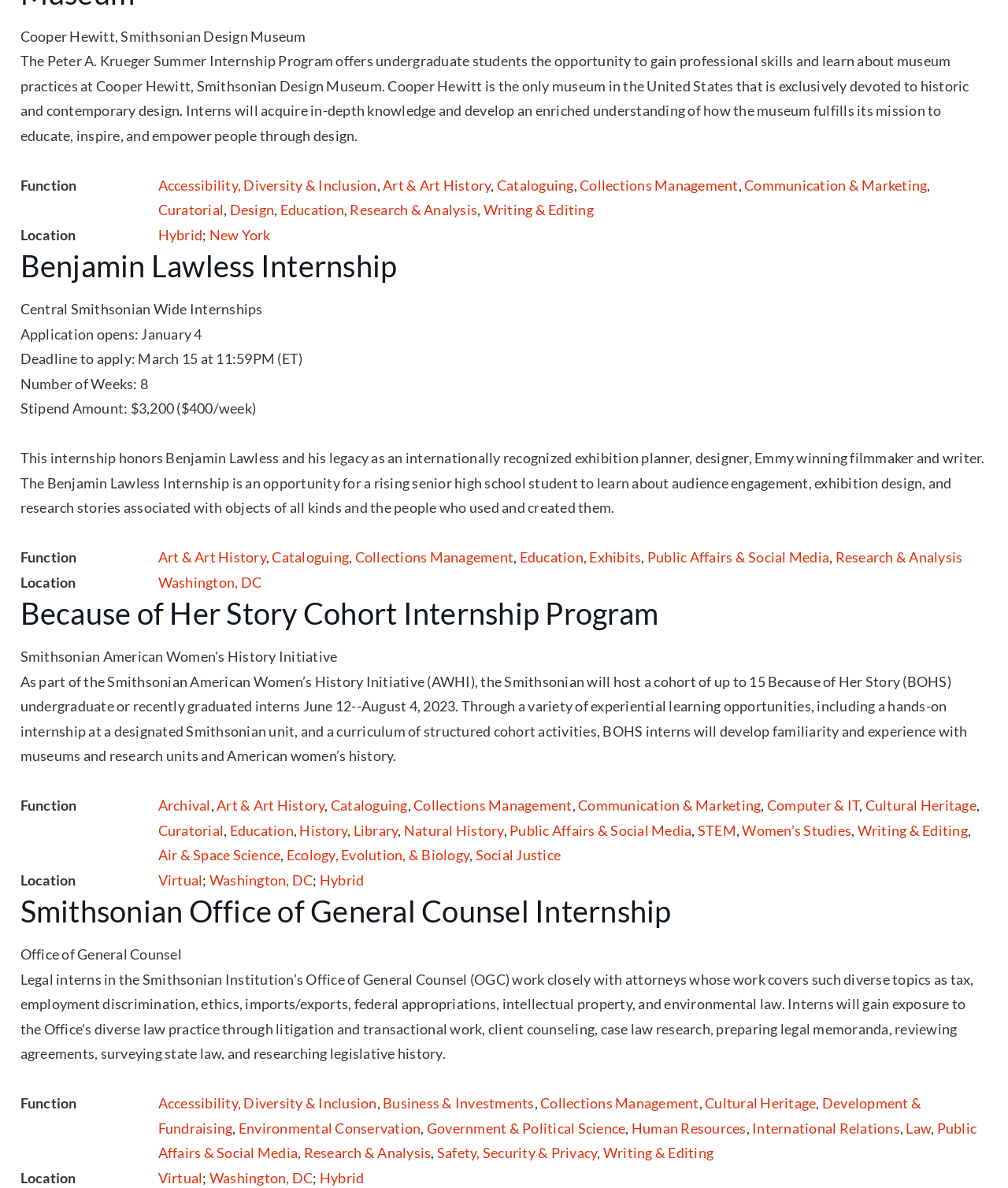What is the stipend amount for the Benjamin Lawless Internship?
Refer to the screenshot and respond with a concise word or phrase.

$3,200 ($400/week)